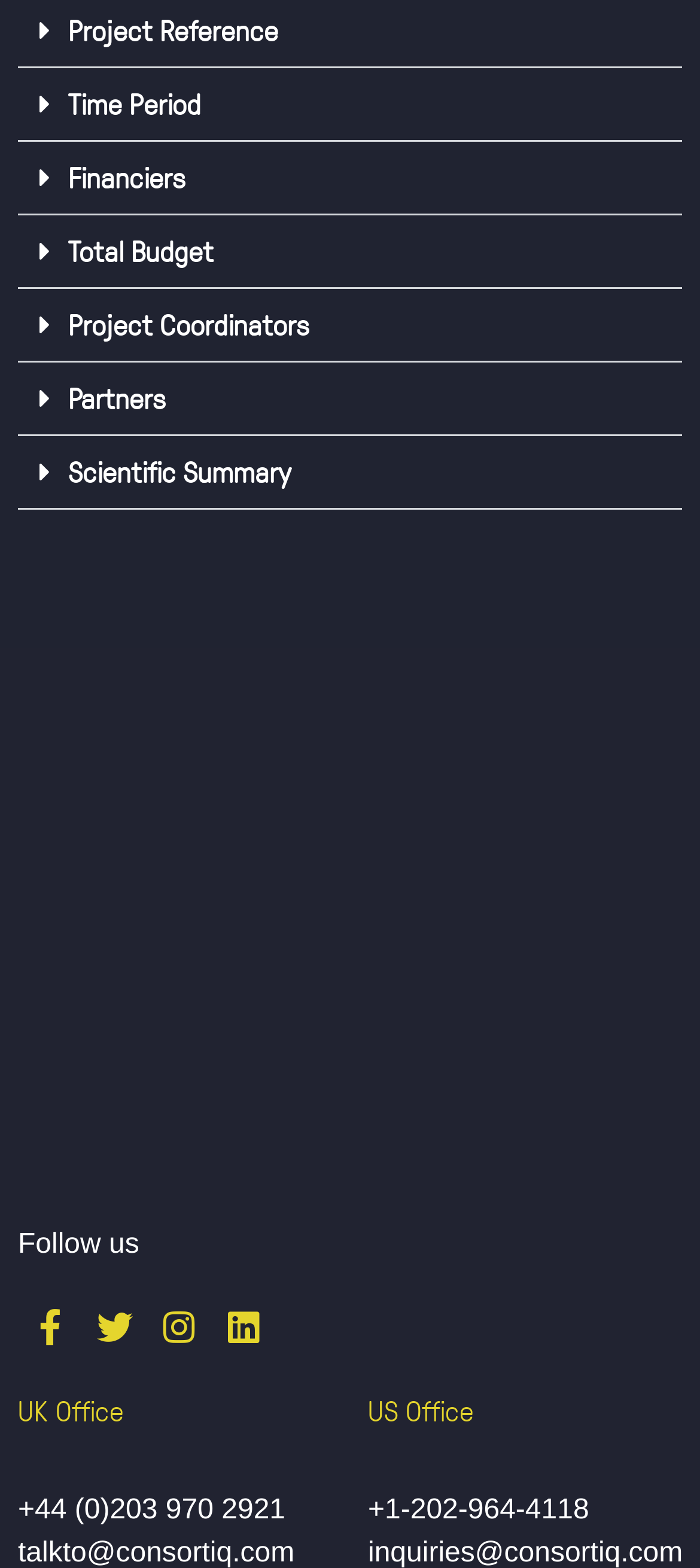Answer the question briefly using a single word or phrase: 
What is the title of the first tab?

Time Period